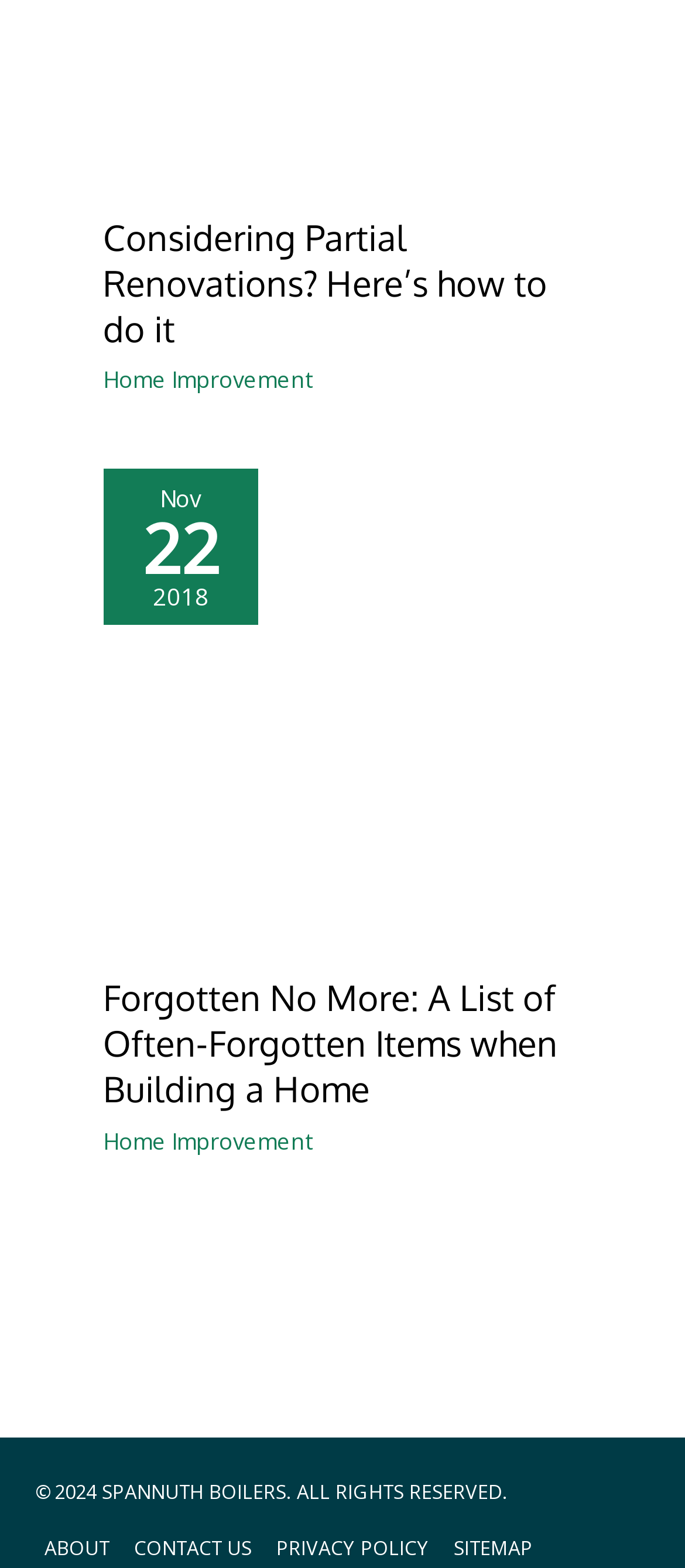Locate the bounding box coordinates of the clickable area to execute the instruction: "Click on the 'CONTACT US' link". Provide the coordinates as four float numbers between 0 and 1, represented as [left, top, right, bottom].

[0.182, 0.978, 0.382, 0.995]